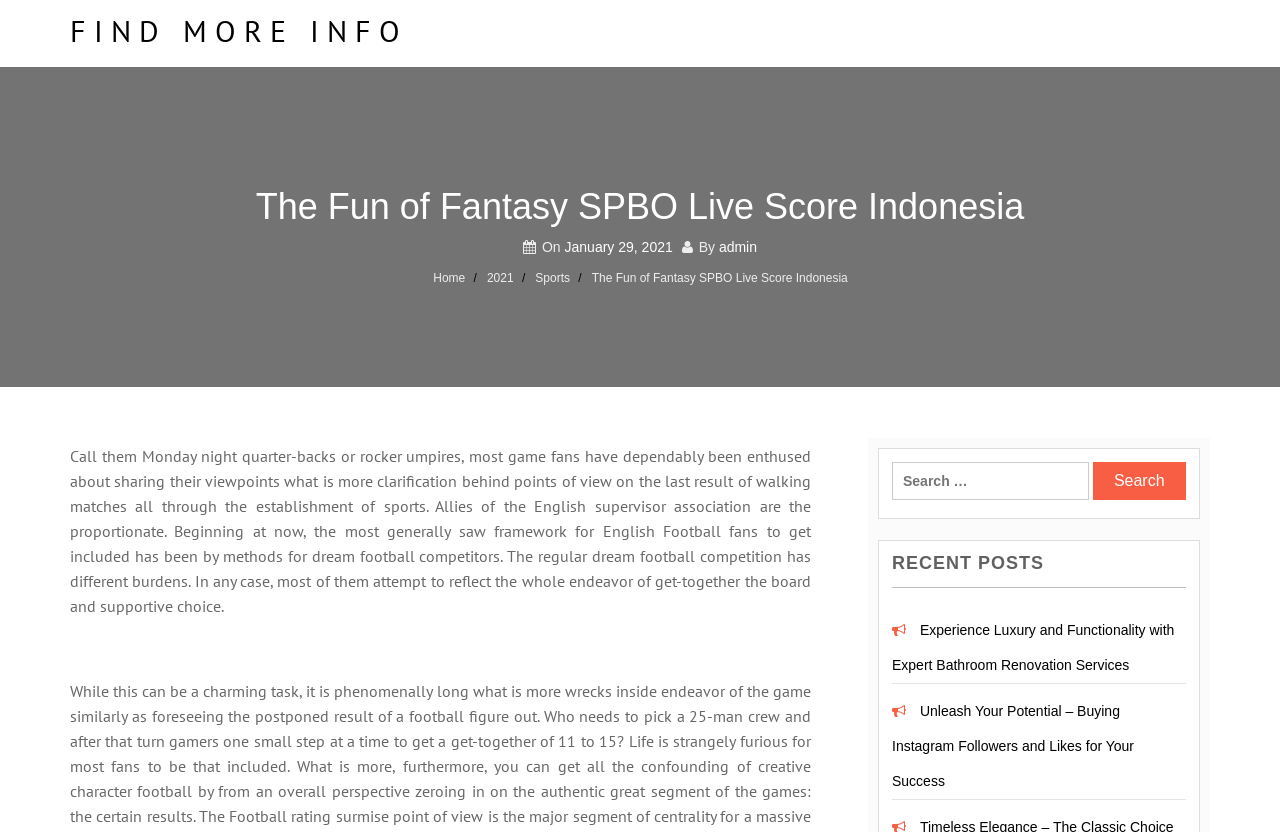Can you find the bounding box coordinates for the element that needs to be clicked to execute this instruction: "Search for something"? The coordinates should be given as four float numbers between 0 and 1, i.e., [left, top, right, bottom].

[0.697, 0.555, 0.927, 0.607]